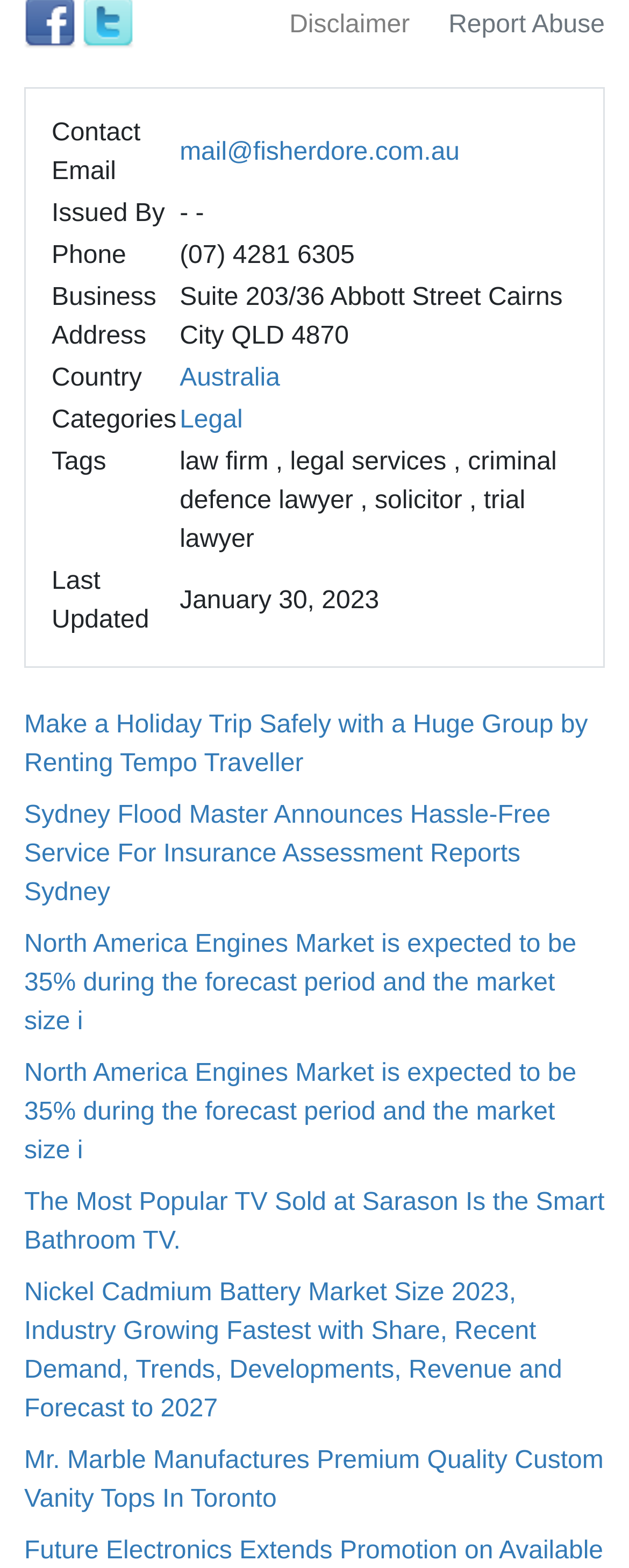Look at the image and answer the question in detail:
What is the contact email?

I found the contact email by looking at the table with the grid cells, where the first column has labels and the second column has values. In the first row, the label is 'Contact Email' and the value is 'mail@fisherdore.com.au'.